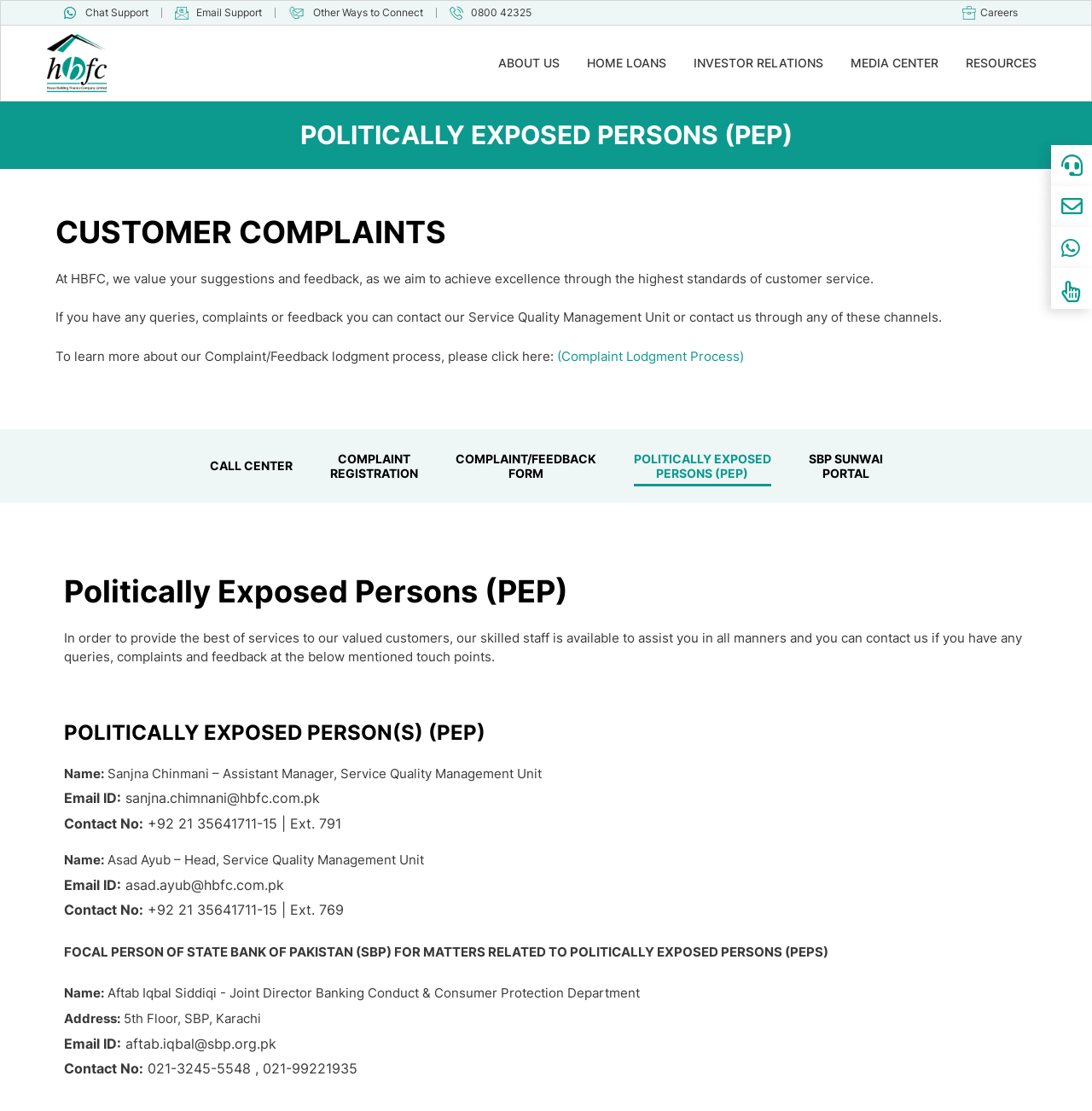How many ways can I contact the Service Quality Management Unit?
Your answer should be a single word or phrase derived from the screenshot.

Two